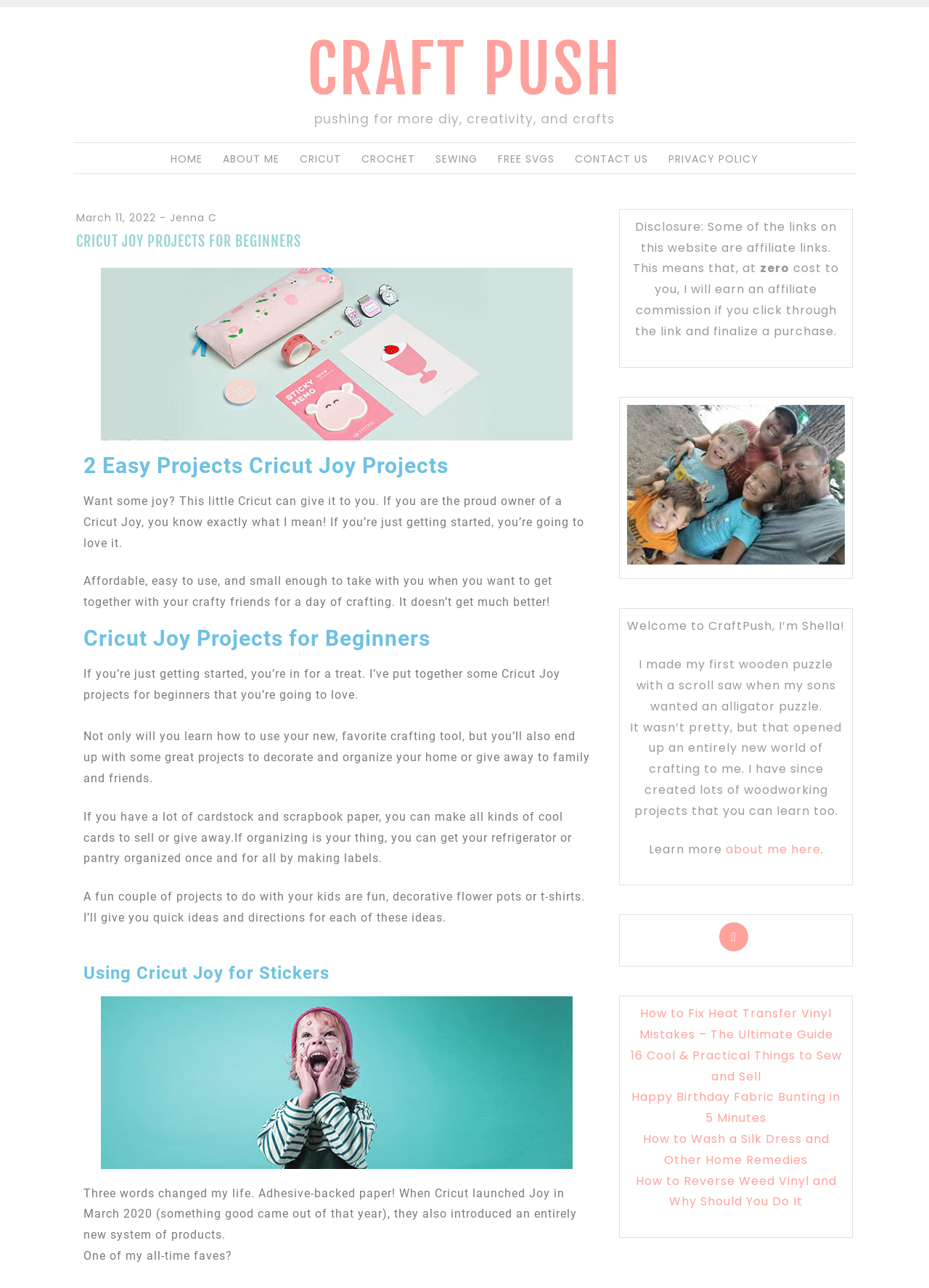Please identify the coordinates of the bounding box for the clickable region that will accomplish this instruction: "Click on the 'How to Fix Heat Transfer Vinyl Mistakes – The Ultimate Guide' link".

[0.688, 0.78, 0.896, 0.81]